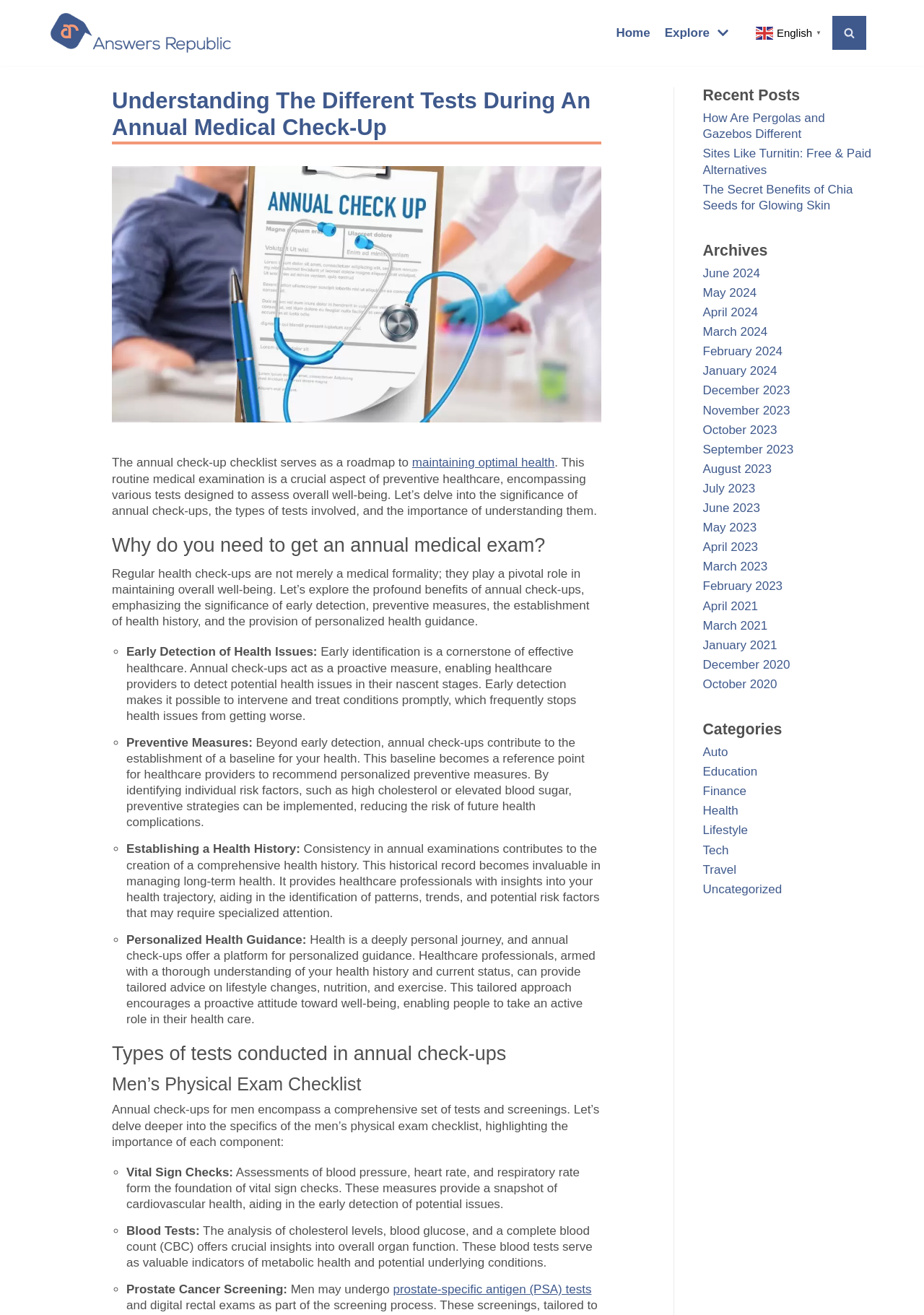Provide the bounding box coordinates of the UI element this sentence describes: "Health".

[0.761, 0.611, 0.799, 0.622]